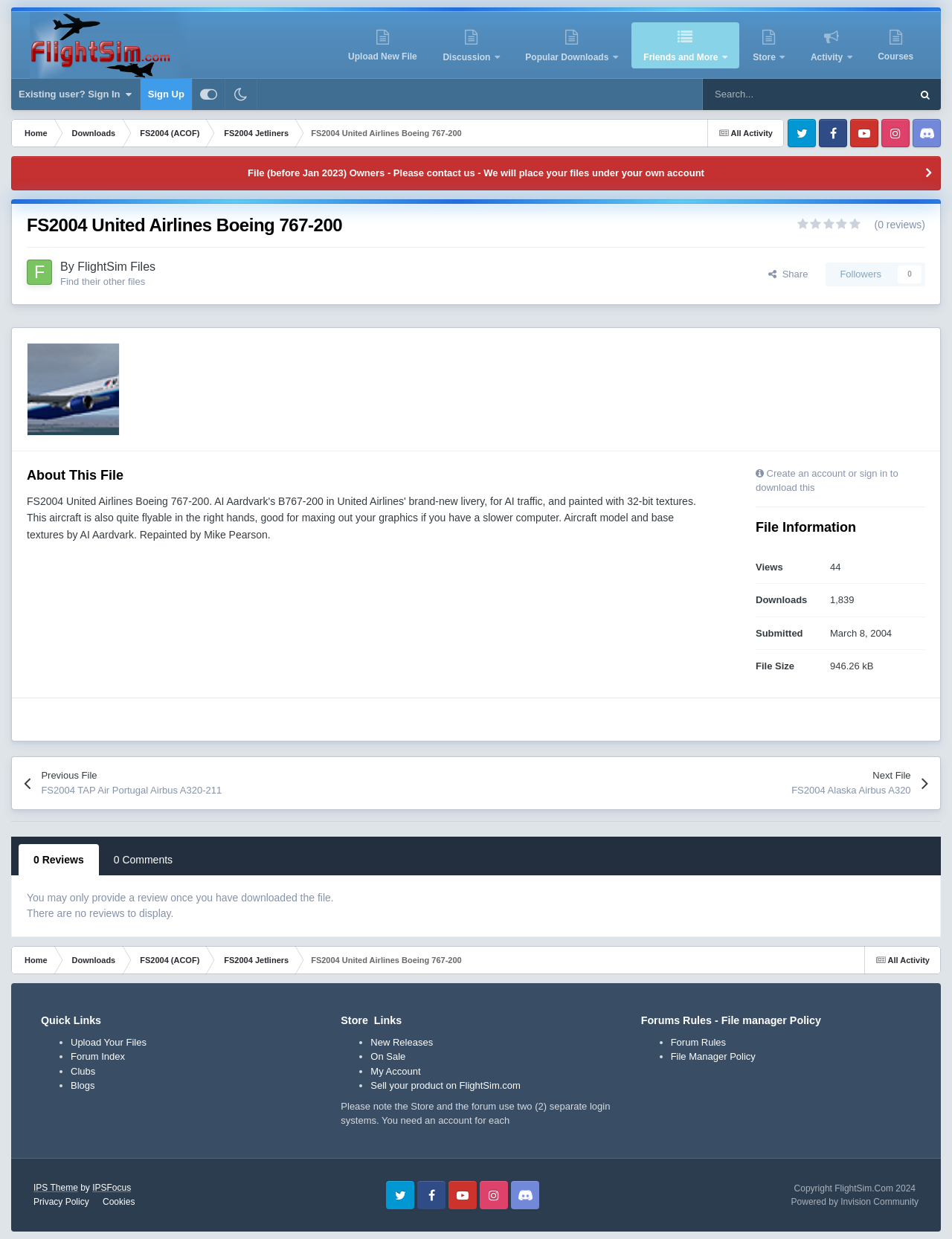Provide a thorough description of the webpage's content and layout.

This webpage is about a specific aircraft file, FS2004 United Airlines Boeing 767-200, available for download on FlightSim.Com. At the top, there is a navigation bar with links to FlightSim.Com, Upload New File, Discussion, Popular Downloads, Friends and More, Store, Activity, and Courses. Below this, there are links for existing users to sign in and for new users to sign up.

The main content area is divided into two sections. On the left, there is a section with details about the file, including a heading with the file name, a description, and information about the file size, views, and downloads. There is also a section with links to the file owner's other files and a button to share the file.

On the right, there is a section with a search box and a button to search. Below this, there are links to All Activity, Home, Downloads, FS2004 (ACOF), and FS2004 Jetliners. There are also social media links to Twitter, Facebook, YouTube, Instagram, and Discord.

Further down the page, there is a section with a heading "About This File" and a description of the file. Below this, there is a section with file information, including the number of views, downloads, and the submission date. There are also links to the previous and next files.

At the bottom of the page, there is a section with tabs for reviews and comments, although there are no reviews or comments to display. There is also a section with quick links to upload files, the forum index, and clubs.